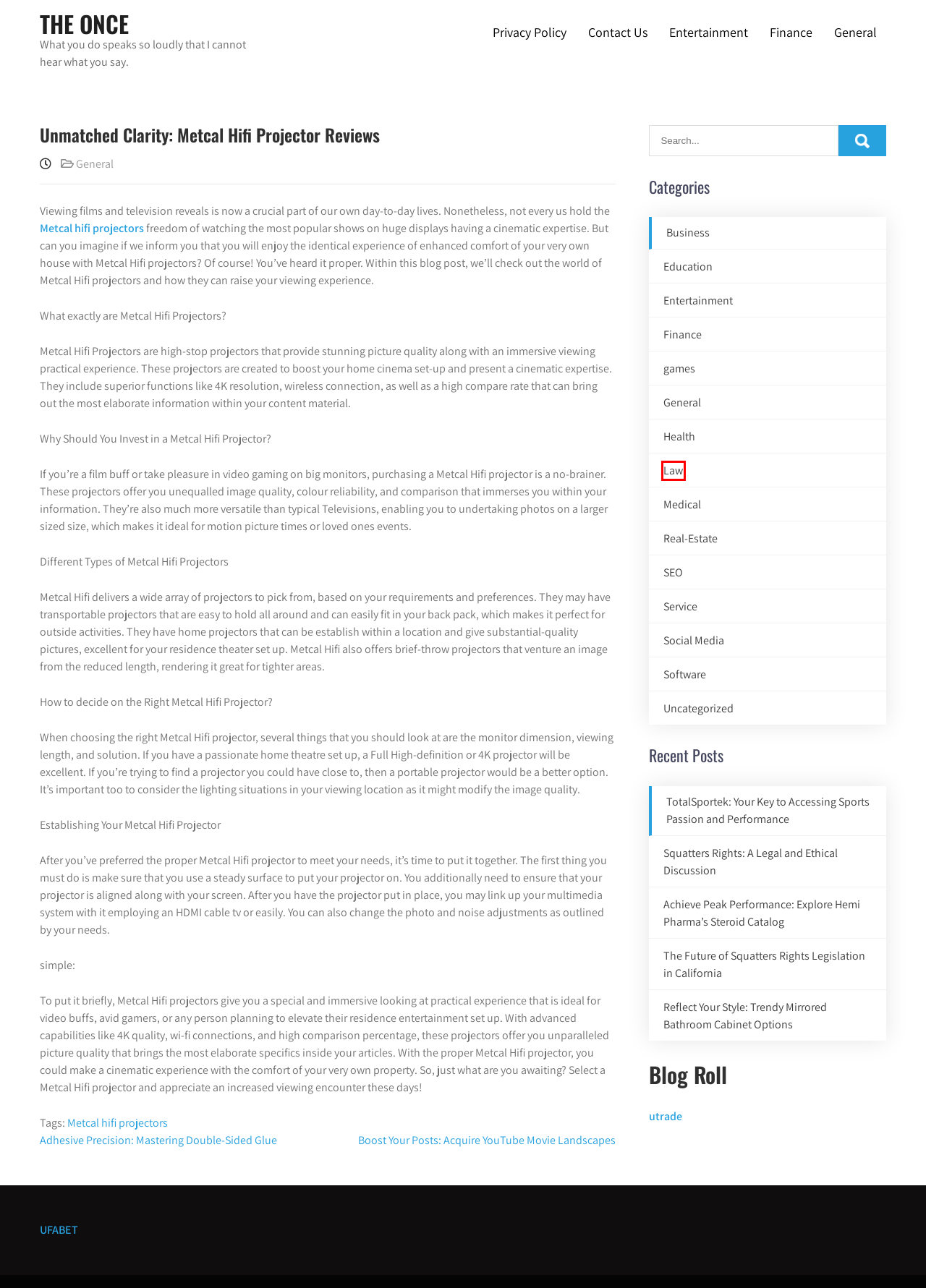Review the webpage screenshot provided, noting the red bounding box around a UI element. Choose the description that best matches the new webpage after clicking the element within the bounding box. The following are the options:
A. SEO –  The Once
B. Law –  The Once
C. Entertainment –  The Once
D. Achieve Peak Performance: Explore Hemi Pharma’s Steroid Catalog –  The Once
E. Social Media –  The Once
F. Finance –  The Once
G. Service –  The Once
H. Boost Your Posts: Acquire YouTube Movie Landscapes –  The Once

B